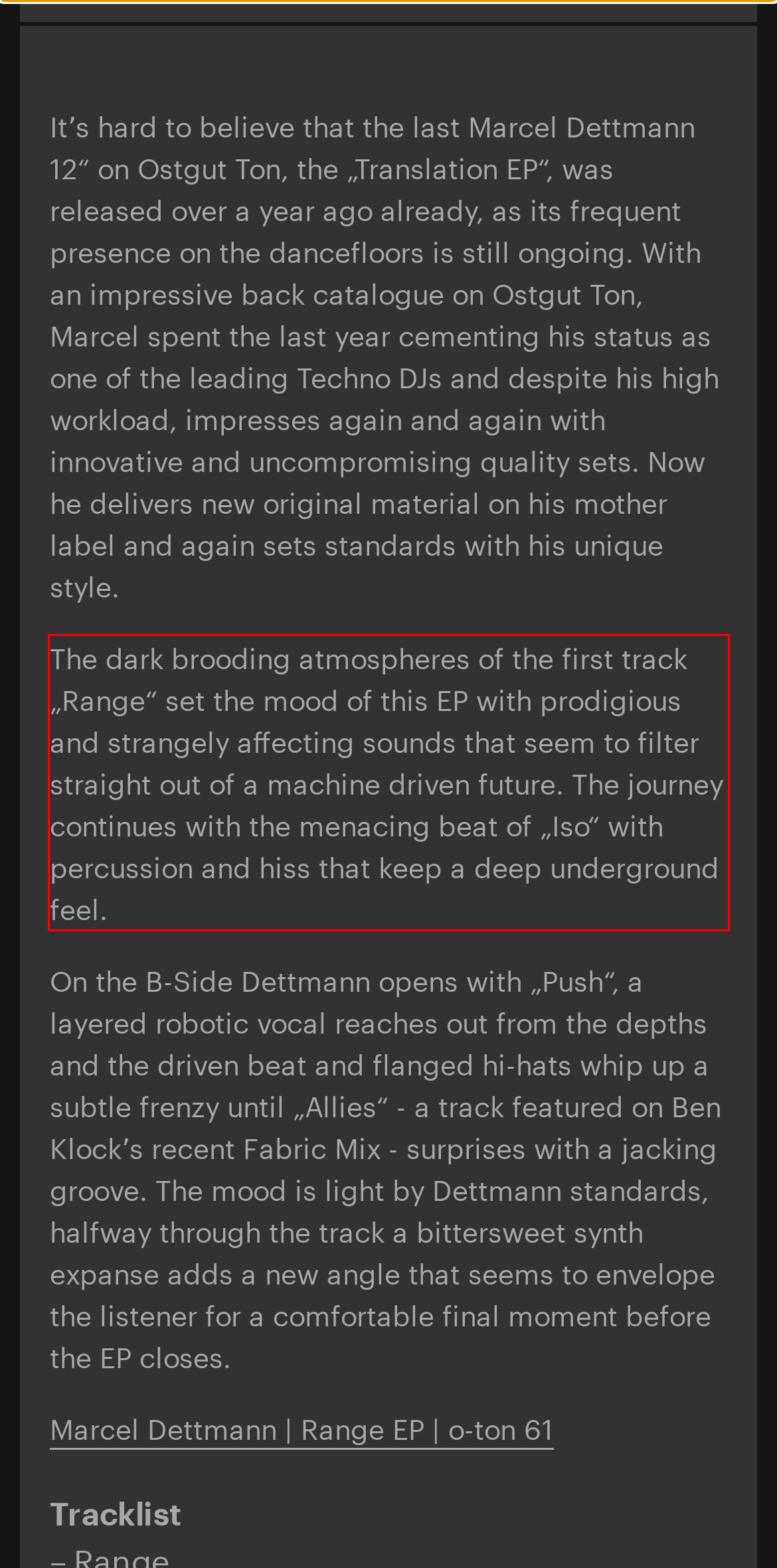Given a screenshot of a webpage containing a red bounding box, perform OCR on the text within this red bounding box and provide the text content.

The dark brooding atmospheres of the first track „Range“ set the mood of this EP with prodigious and strangely affecting sounds that seem to filter straight out of a machine driven future. The journey continues with the menacing beat of „Iso“ with percussion and hiss that keep a deep underground feel.